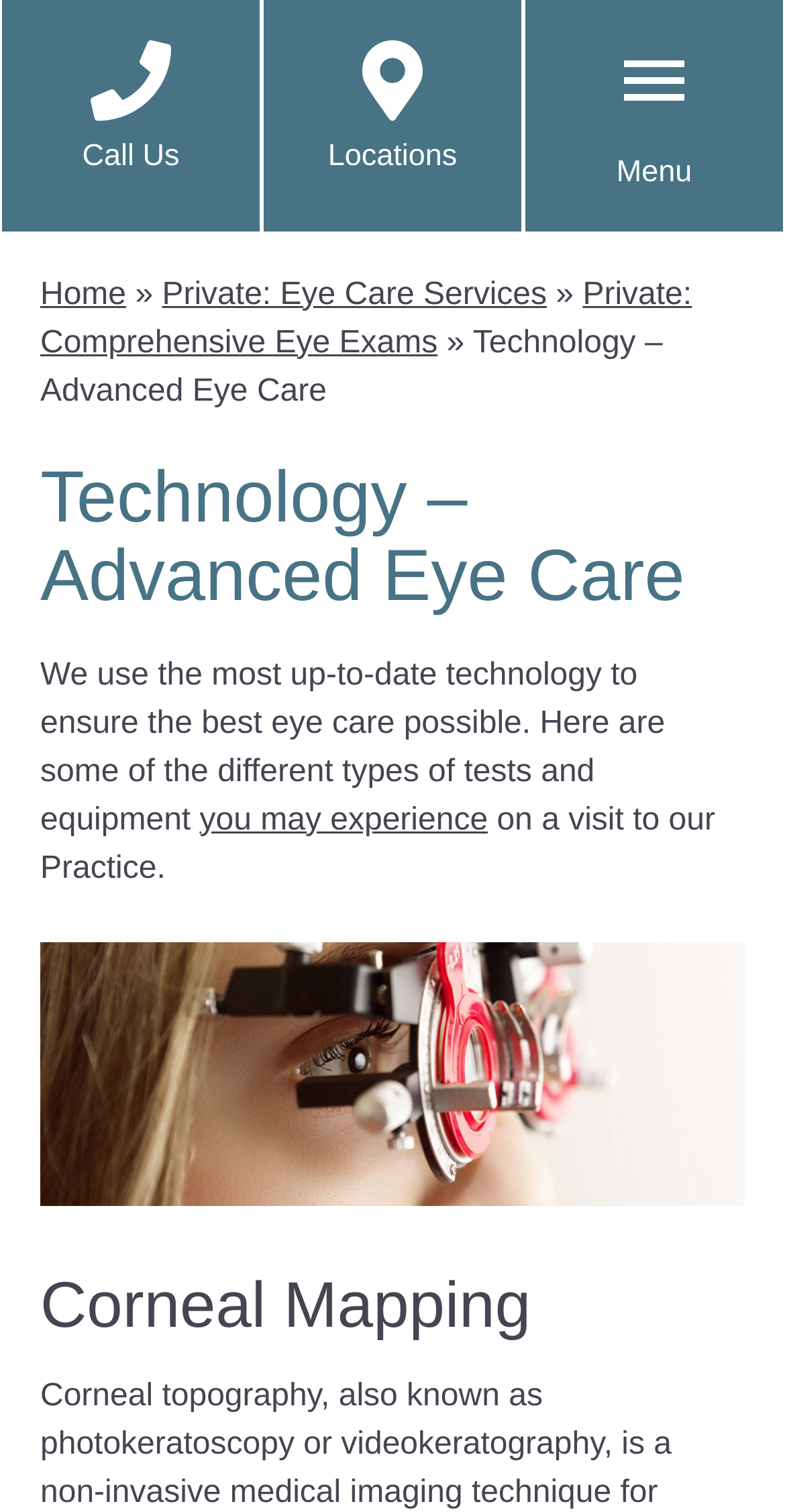Locate the UI element described by Call Us and provide its bounding box coordinates. Use the format (top-left x, top-left y, bottom-right x, bottom-right y) with all values as floating point numbers between 0 and 1.

[0.105, 0.092, 0.229, 0.115]